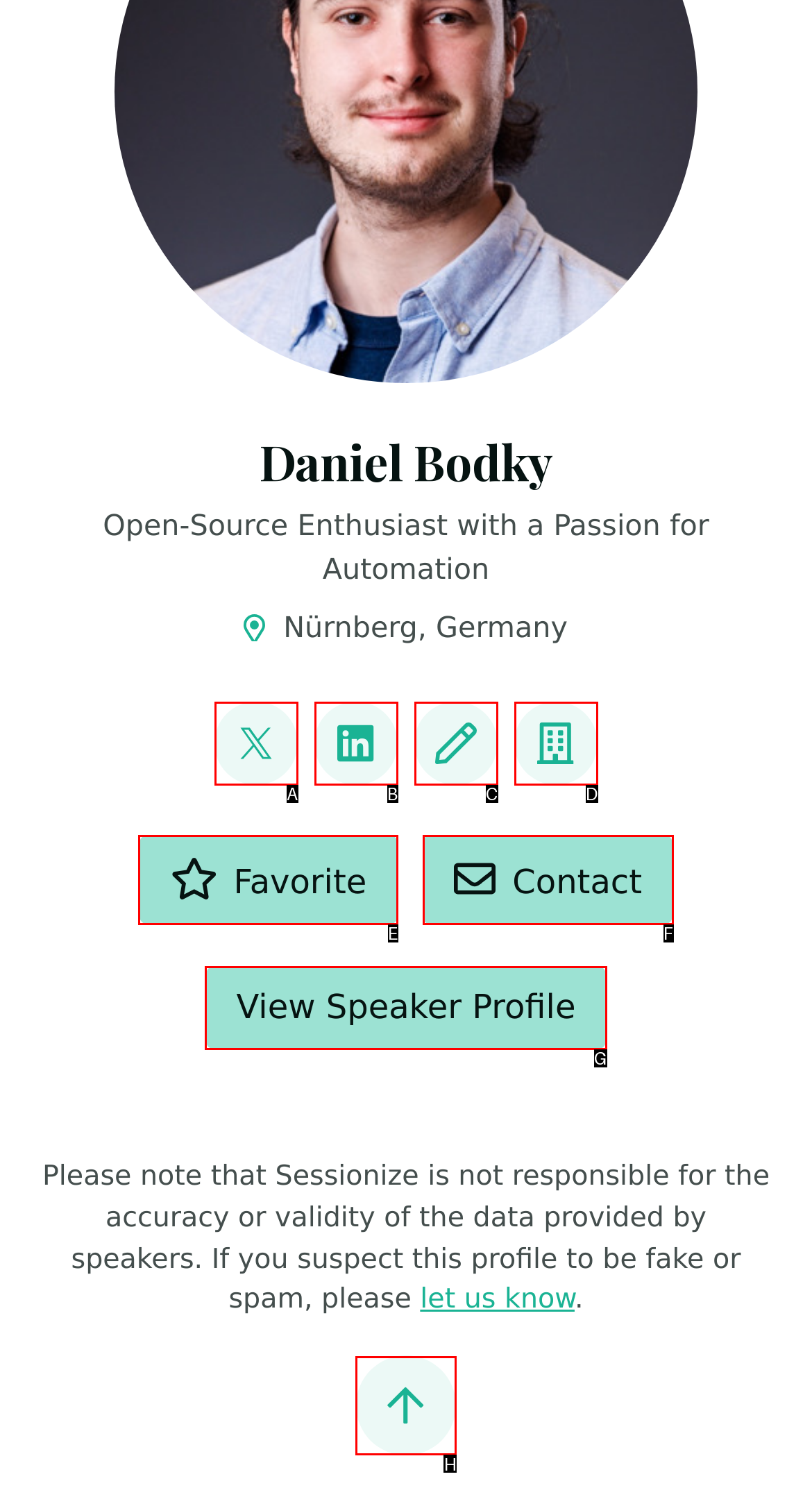To perform the task "Jump to top", which UI element's letter should you select? Provide the letter directly.

H